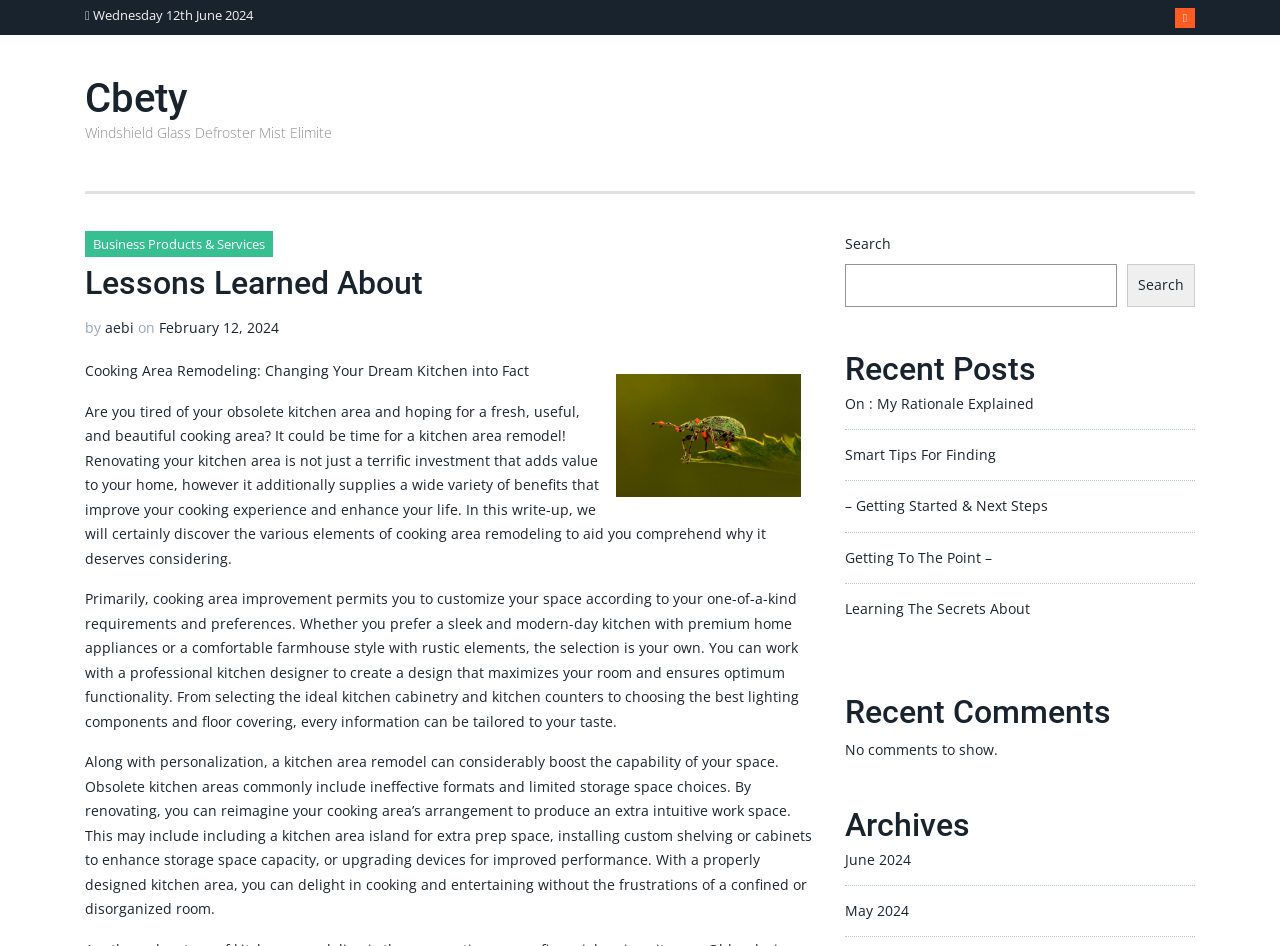What is the date mentioned at the top of the webpage?
Give a detailed response to the question by analyzing the screenshot.

I found the date 'Wednesday 12th June 2024' at the top of the webpage, which is a StaticText element with bounding box coordinates [0.07, 0.006, 0.197, 0.025].